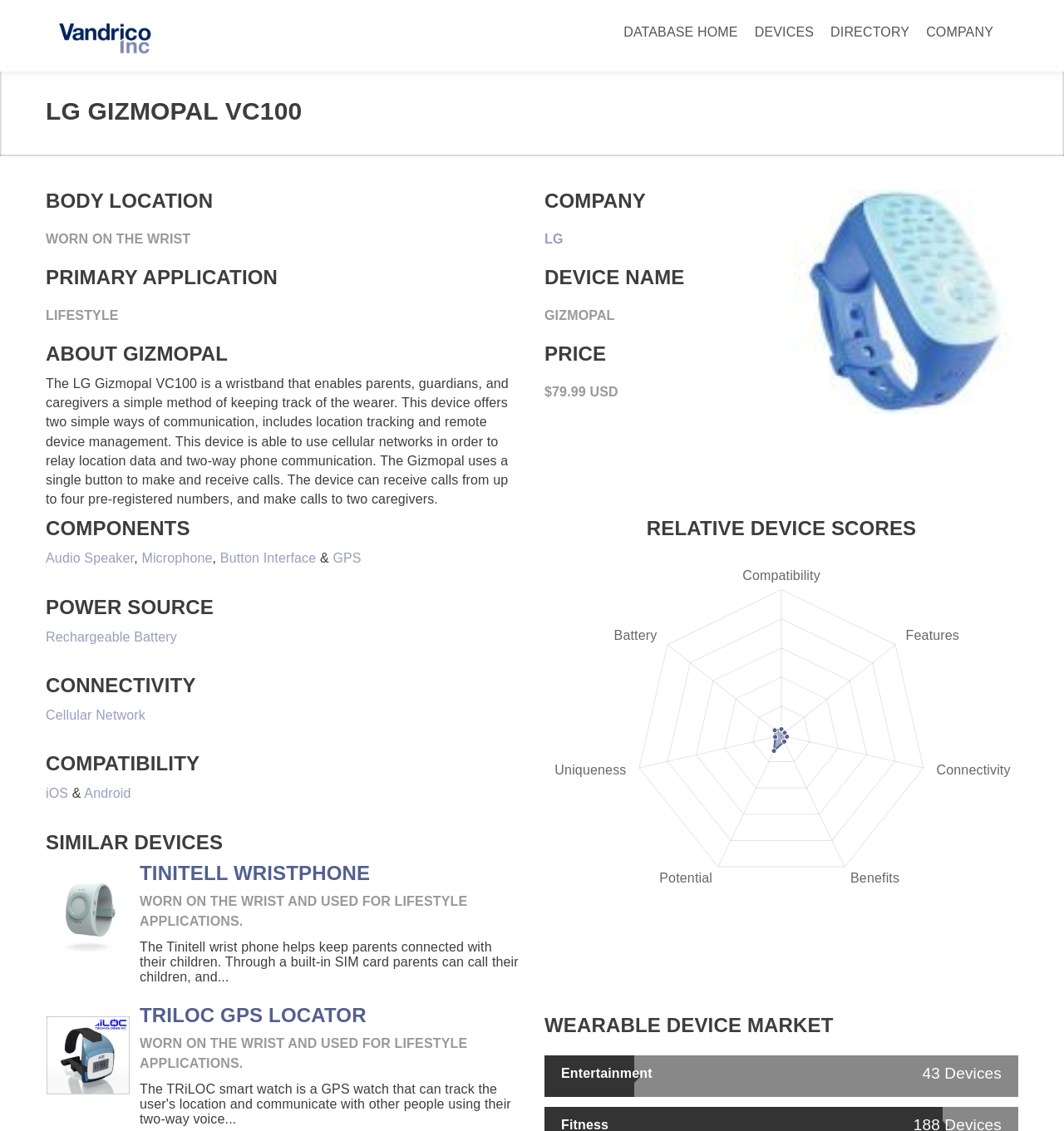Can you pinpoint the bounding box coordinates for the clickable element required for this instruction: "Click the LG link"? The coordinates should be four float numbers between 0 and 1, i.e., [left, top, right, bottom].

[0.512, 0.205, 0.529, 0.217]